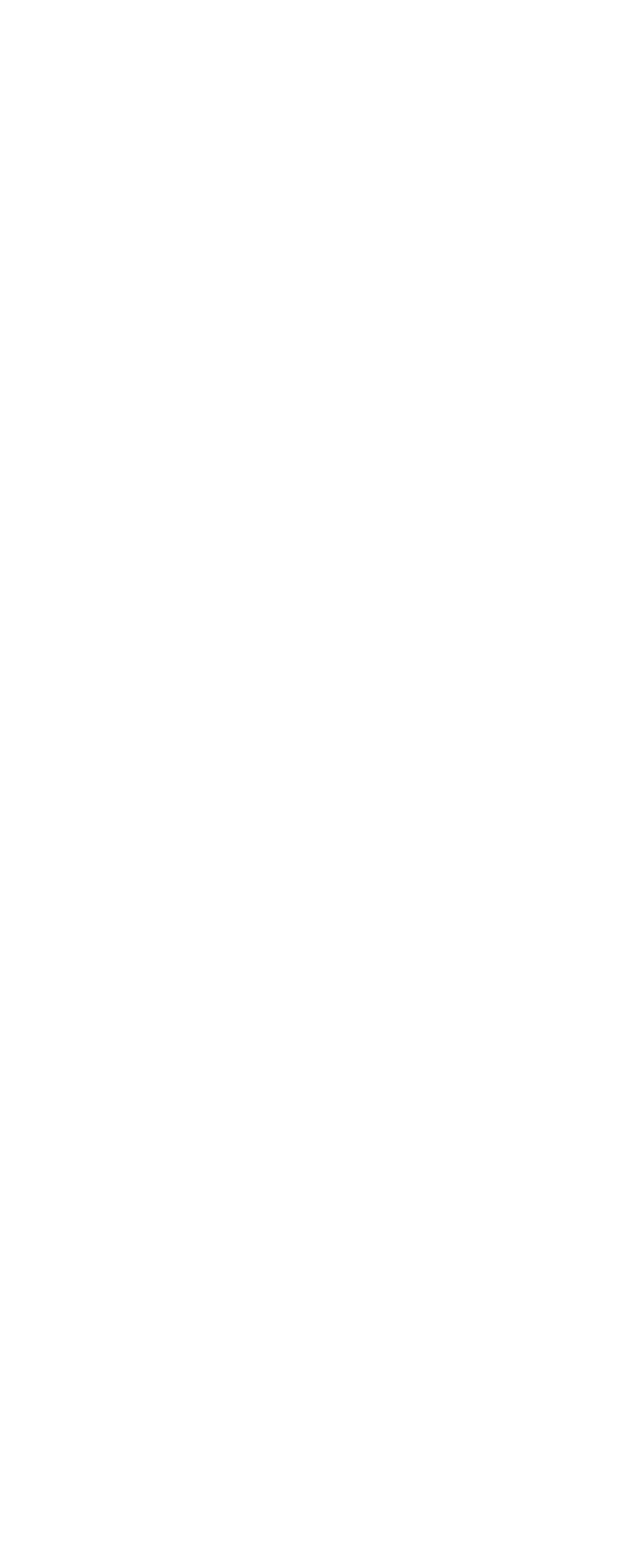Please locate the clickable area by providing the bounding box coordinates to follow this instruction: "View Executive Coaching Services".

[0.175, 0.064, 0.732, 0.084]